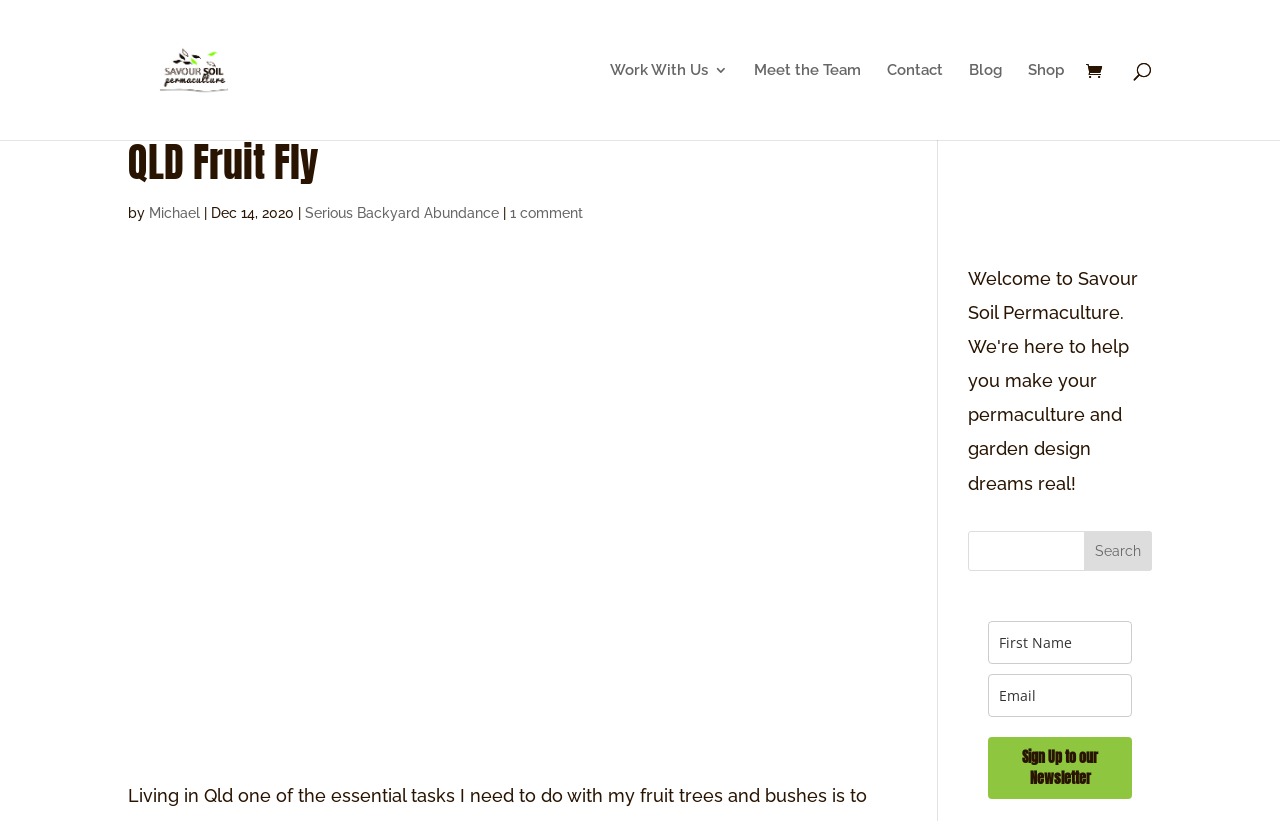Find the bounding box coordinates for the HTML element specified by: "Blog".

[0.763, 0.077, 0.789, 0.171]